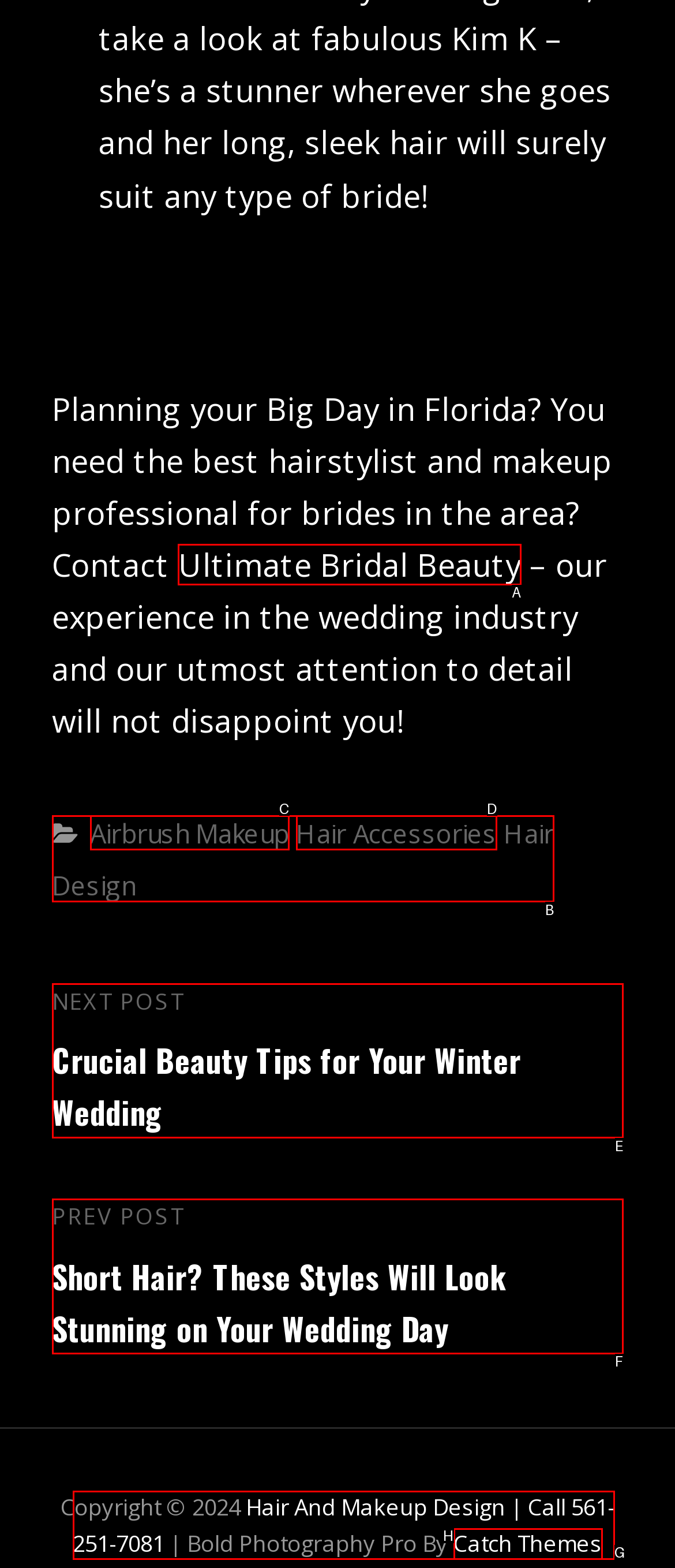To complete the instruction: Learn about Alternative Dispute Resolution, which HTML element should be clicked?
Respond with the option's letter from the provided choices.

None